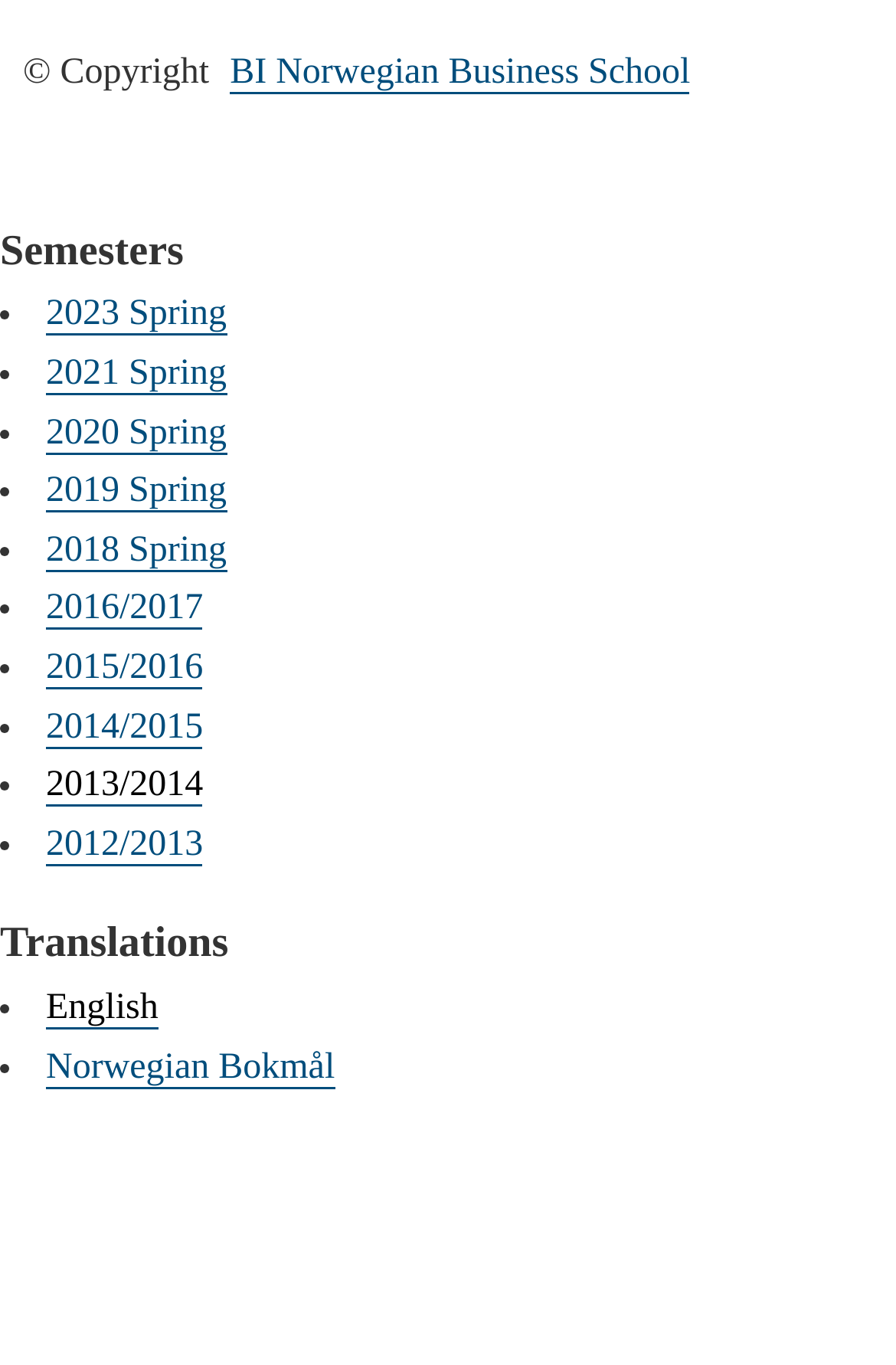How many semesters are listed?
Please utilize the information in the image to give a detailed response to the question.

I counted the number of links under the 'Semesters' heading, which are 2023 Spring, 2021 Spring, 2020 Spring, 2019 Spring, 2018 Spring, 2016/2017, 2015/2016, and 2014/2015, totaling 8 semesters.